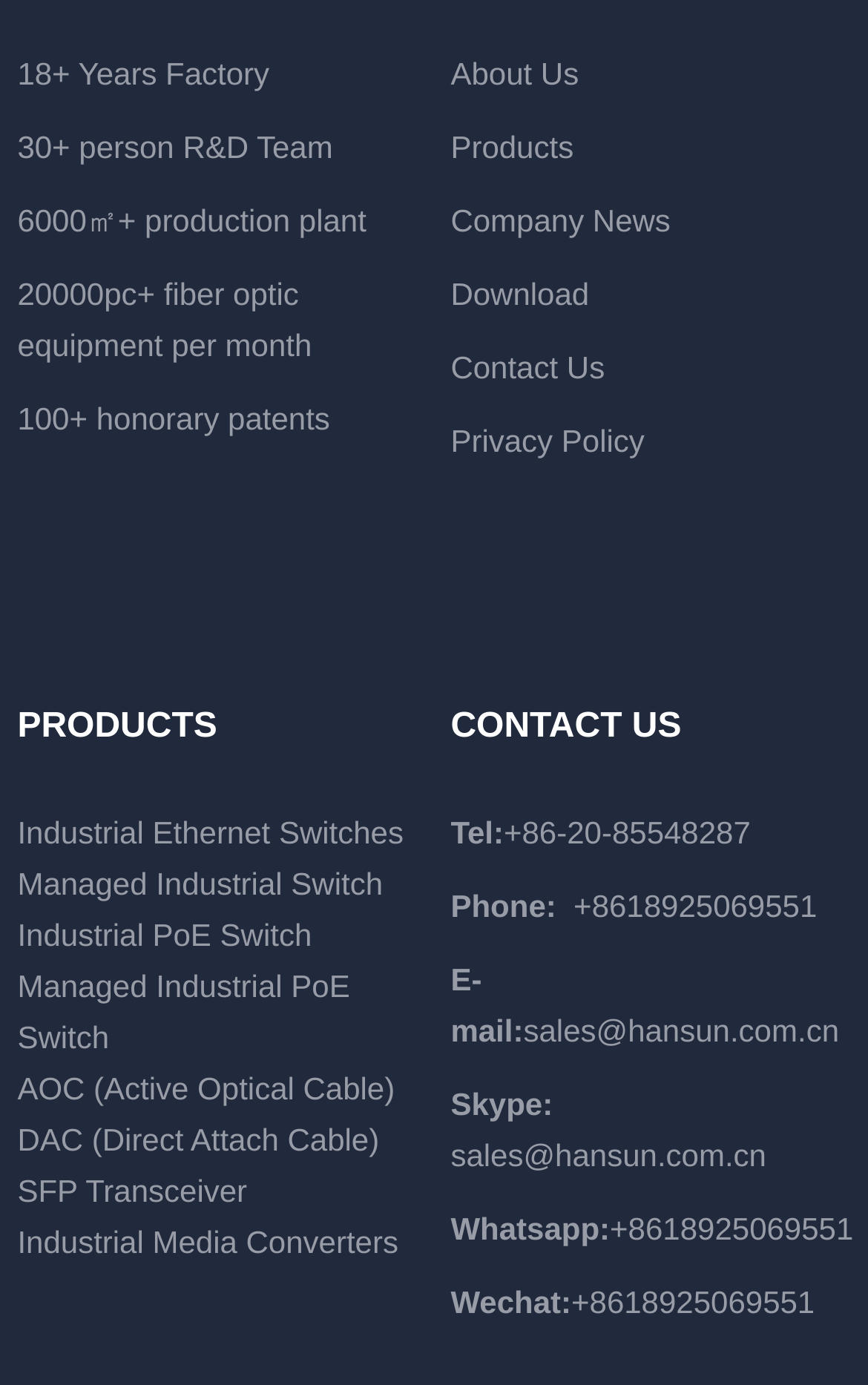Provide the bounding box coordinates of the section that needs to be clicked to accomplish the following instruction: "Click on About Us."

[0.519, 0.04, 0.667, 0.066]